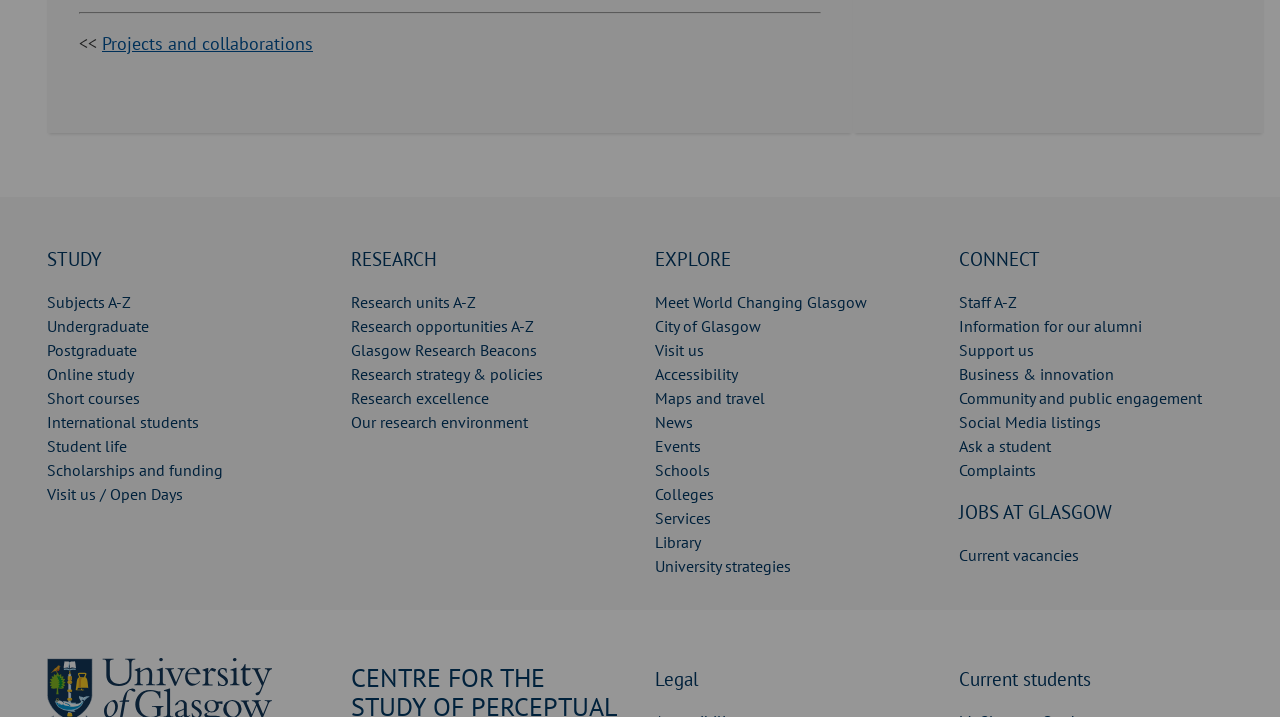Please identify the bounding box coordinates of the element I should click to complete this instruction: 'Visit 'Meet World Changing Glasgow''. The coordinates should be given as four float numbers between 0 and 1, like this: [left, top, right, bottom].

[0.512, 0.407, 0.677, 0.435]